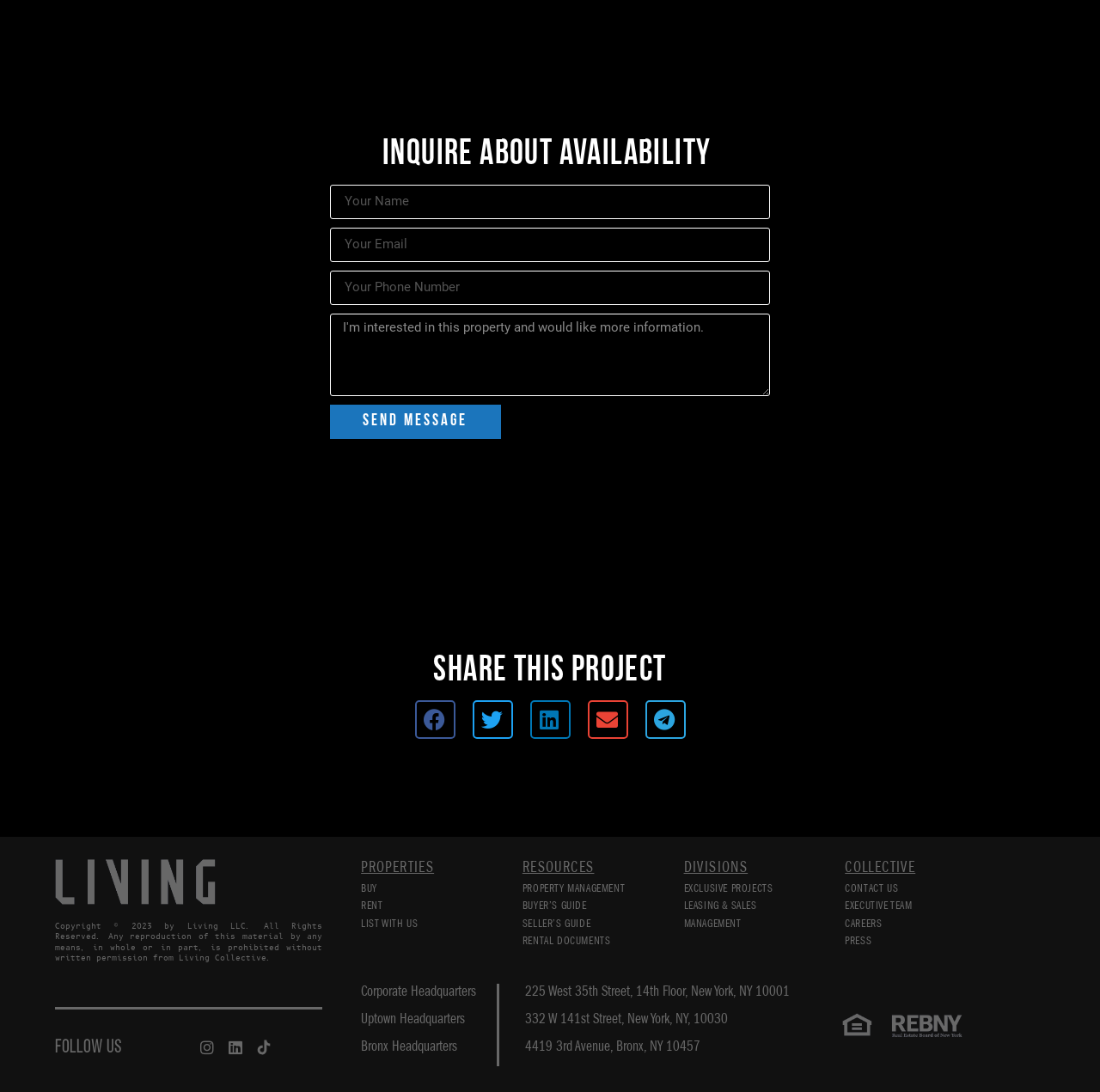Pinpoint the bounding box coordinates of the clickable area needed to execute the instruction: "Enter your name". The coordinates should be specified as four float numbers between 0 and 1, i.e., [left, top, right, bottom].

[0.3, 0.169, 0.7, 0.2]